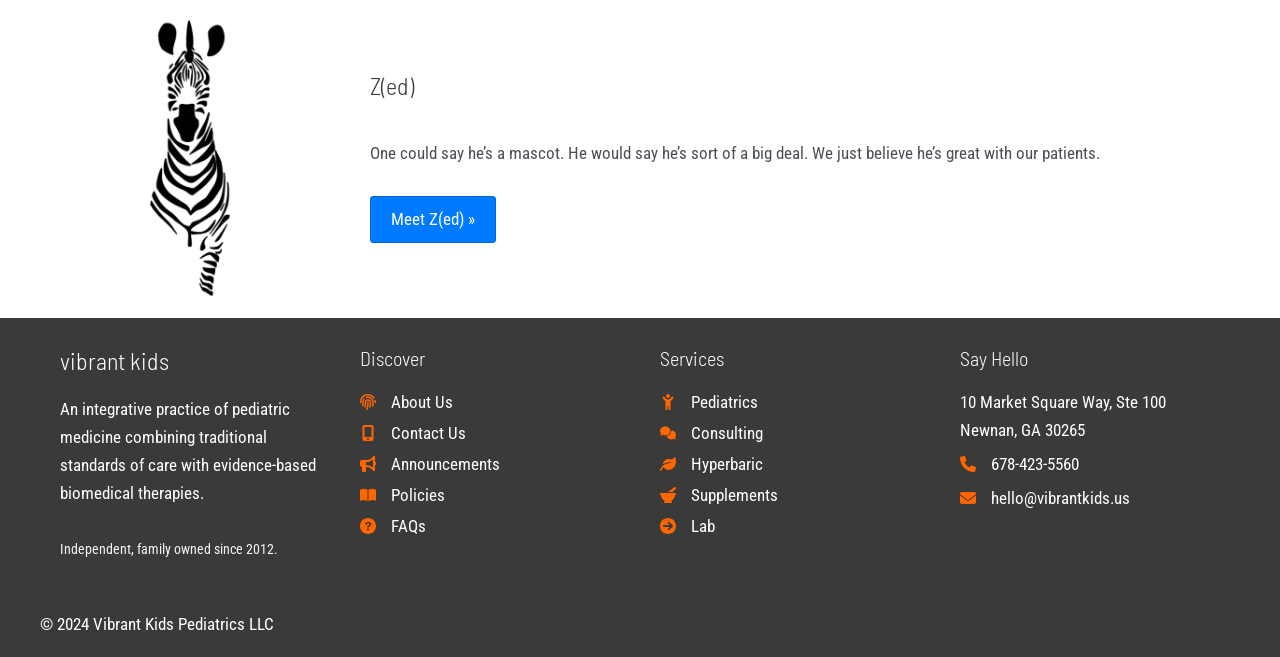Please specify the bounding box coordinates of the clickable region to carry out the following instruction: "Learn about the practice". The coordinates should be four float numbers between 0 and 1, in the format [left, top, right, bottom].

[0.281, 0.591, 0.354, 0.634]